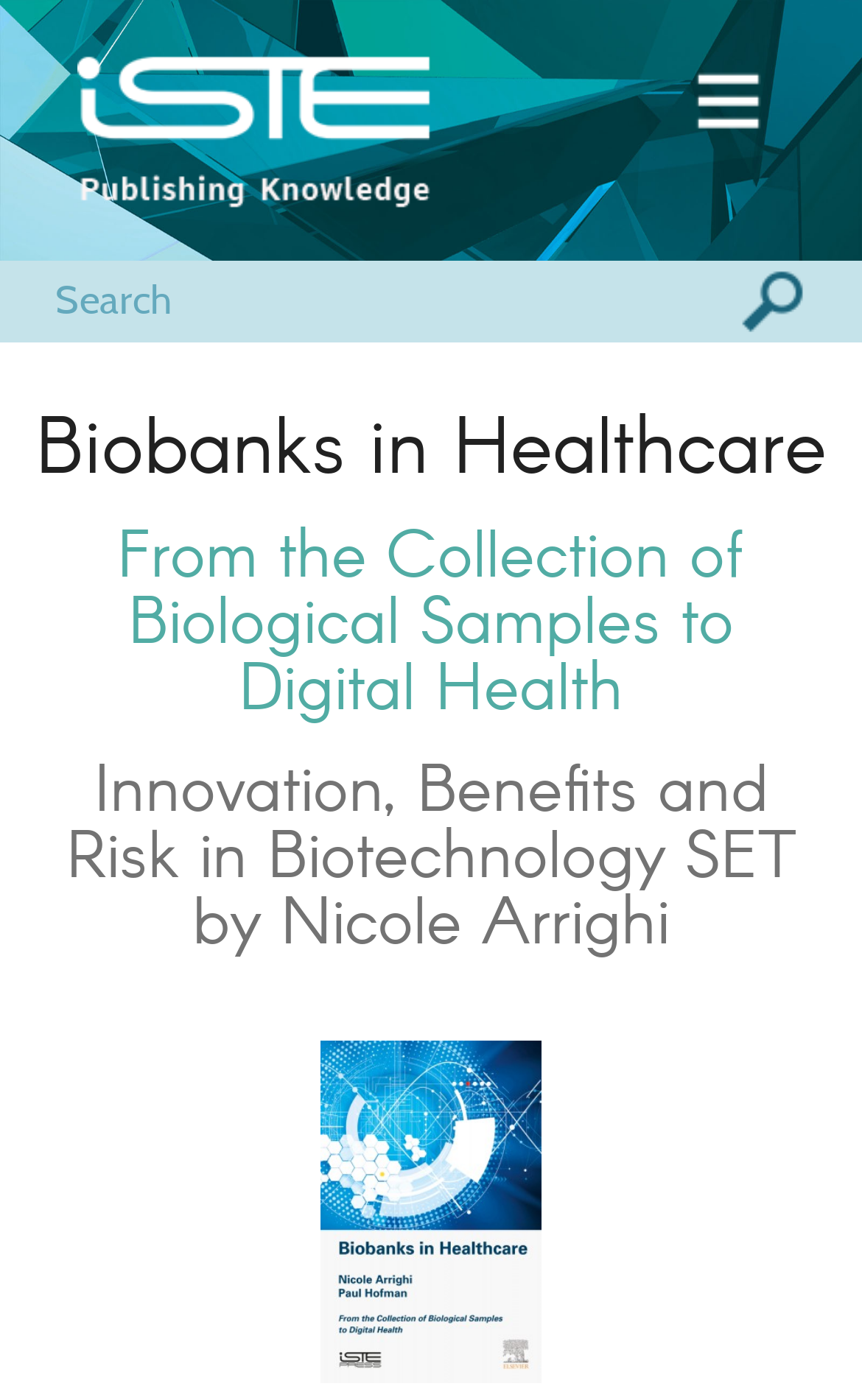Please provide a one-word or phrase answer to the question: 
What is the logo of this website?

Logo ISTE